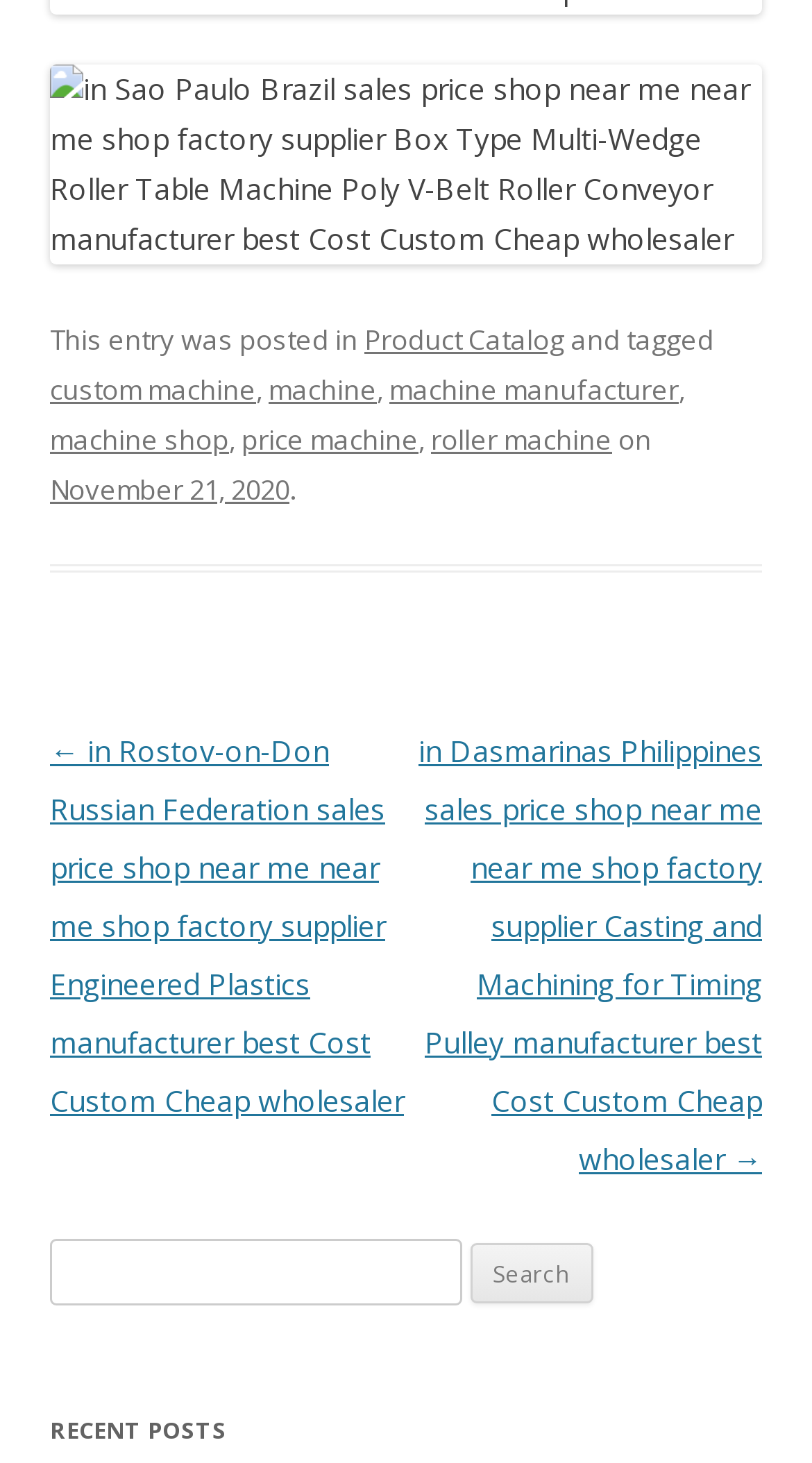Can you provide the bounding box coordinates for the element that should be clicked to implement the instruction: "Click on custom machine link"?

[0.062, 0.253, 0.315, 0.278]